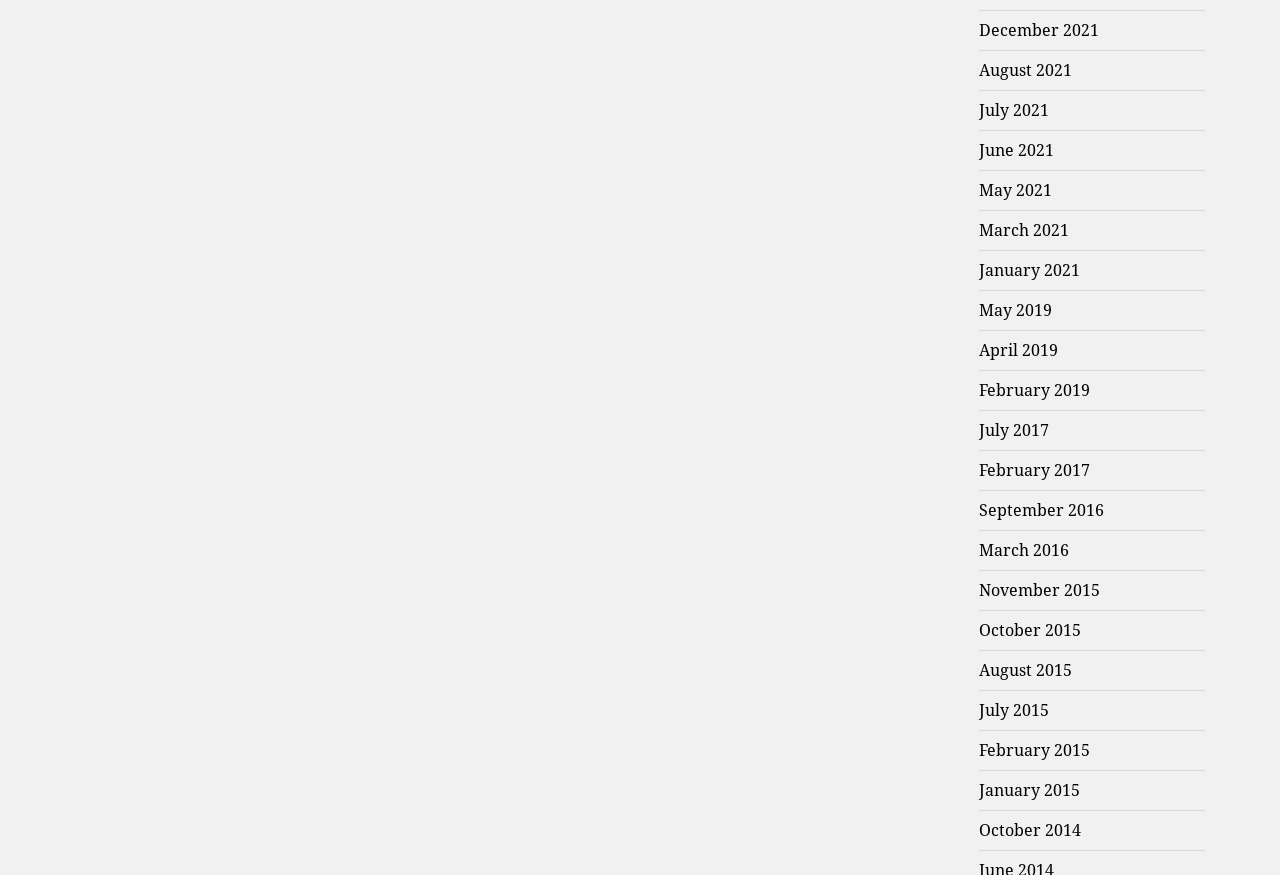Please specify the coordinates of the bounding box for the element that should be clicked to carry out this instruction: "view January 2015". The coordinates must be four float numbers between 0 and 1, formatted as [left, top, right, bottom].

[0.765, 0.891, 0.844, 0.916]